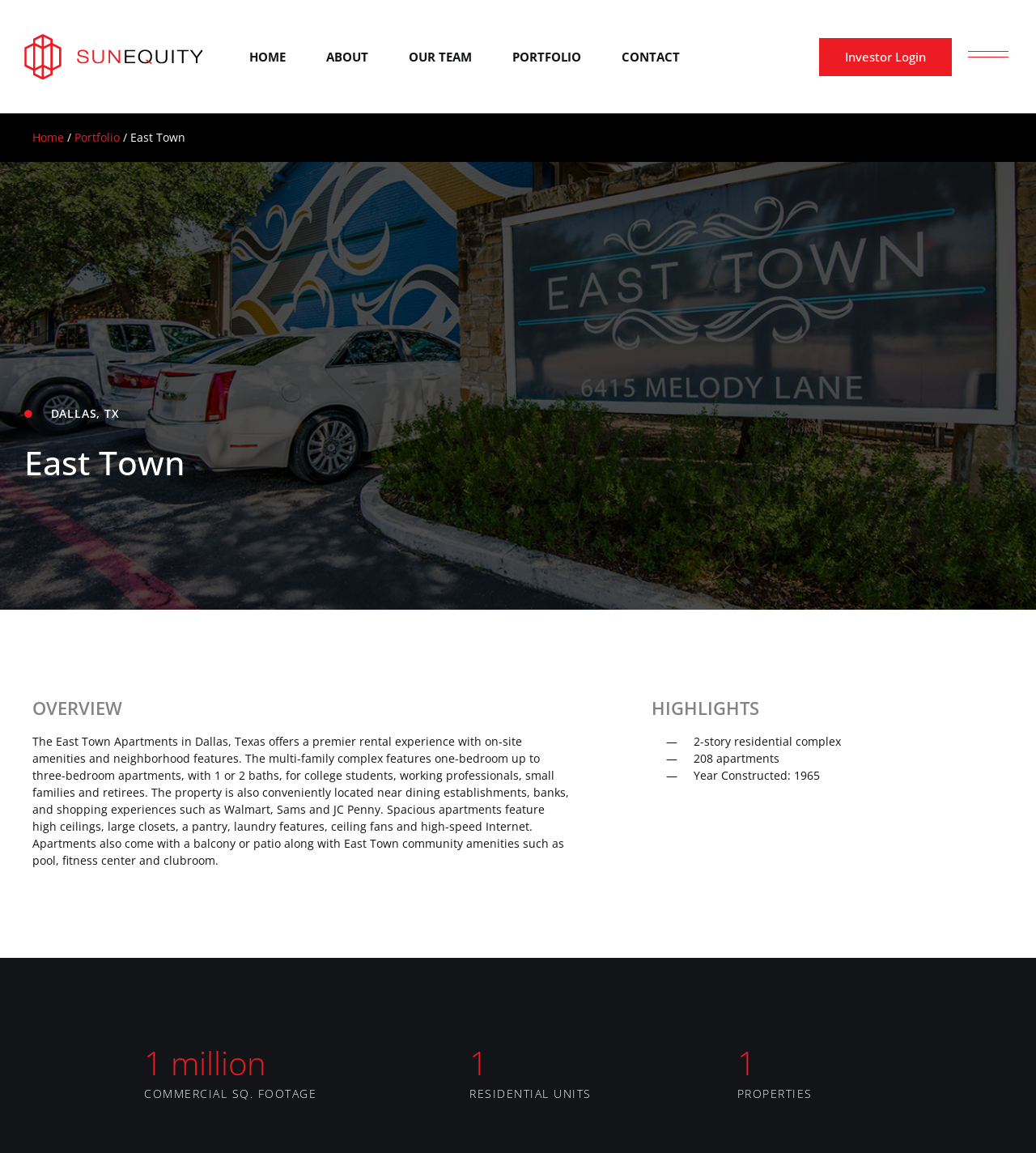Please find the bounding box coordinates for the clickable element needed to perform this instruction: "Click on Portfolio".

[0.072, 0.112, 0.116, 0.126]